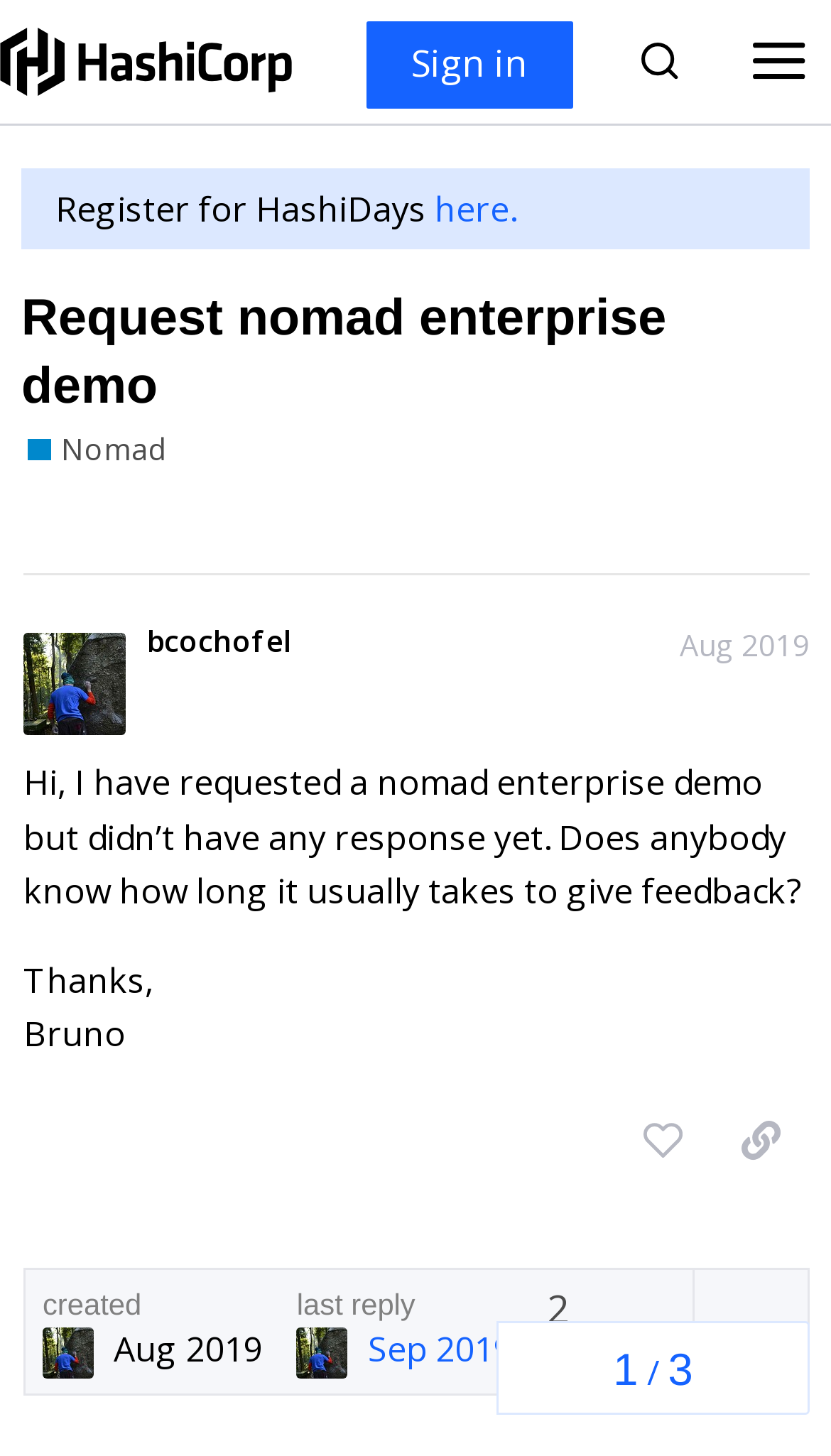Provide your answer to the question using just one word or phrase: Who is the author of this post?

Bruno